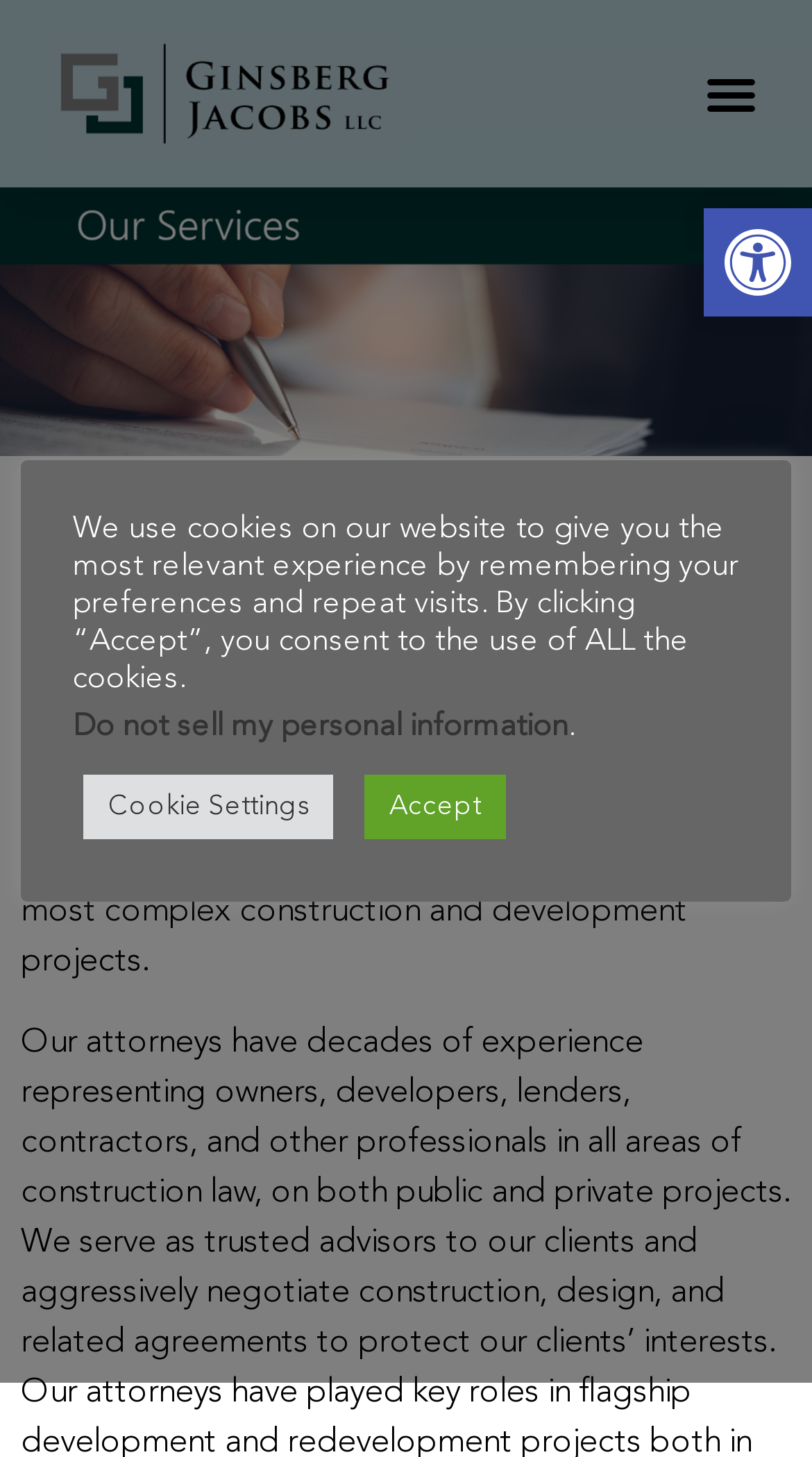Locate the UI element described by Accept and provide its bounding box coordinates. Use the format (top-left x, top-left y, bottom-right x, bottom-right y) with all values as floating point numbers between 0 and 1.

[0.449, 0.532, 0.623, 0.576]